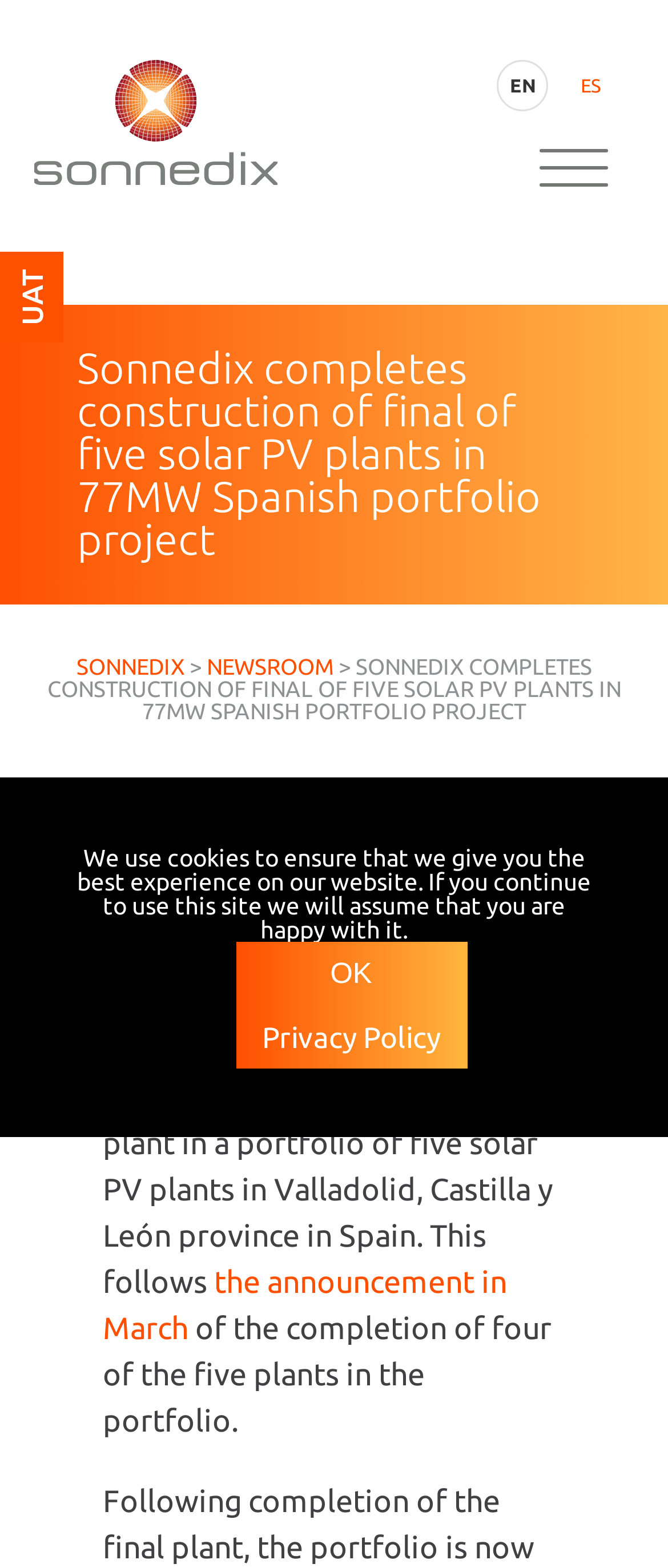Provide a thorough description of the webpage's content and layout.

The webpage appears to be a news article or press release from Sonnedix, an international Renewable Energy Producer. At the top left, there is a link to go back to the Sonnedix homepage. Next to it, there are two language options, EN and ES, which are likely for English and Spanish. A site navigation button is located at the top right.

The main title of the article, "Sonnedix completes construction of final of five solar PV plants in 77MW Spanish portfolio project", is prominently displayed in the middle of the top section. Below it, there is a navigation menu with links to SONNEDIX and NEWSROOM.

The article's content starts with a date, "24 July, 2023", followed by a brief summary of the news, which announces the completion of the final plant in a portfolio of five solar PV plants in Spain. The text continues to explain that this follows a previous announcement in March about the completion of four of the five plants in the portfolio.

At the bottom of the page, there is a notification about the use of cookies on the website, with an OK button to acknowledge it and a link to the Privacy Policy. Additionally, there is a small text "UAT" at the top left, which might be a testing or development indicator.